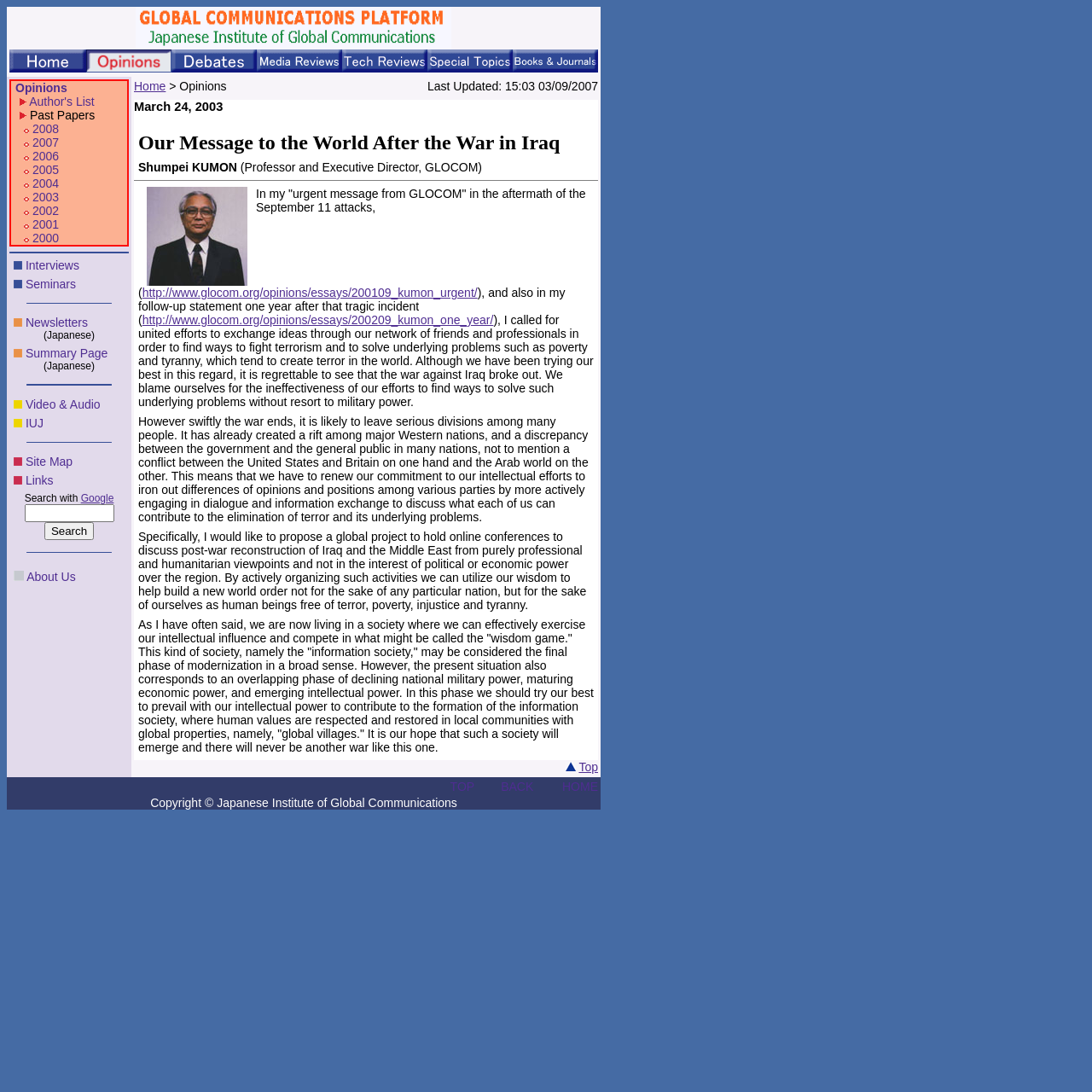Could you determine the bounding box coordinates of the clickable element to complete the instruction: "go to past papers 2008"? Provide the coordinates as four float numbers between 0 and 1, i.e., [left, top, right, bottom].

[0.03, 0.112, 0.054, 0.124]